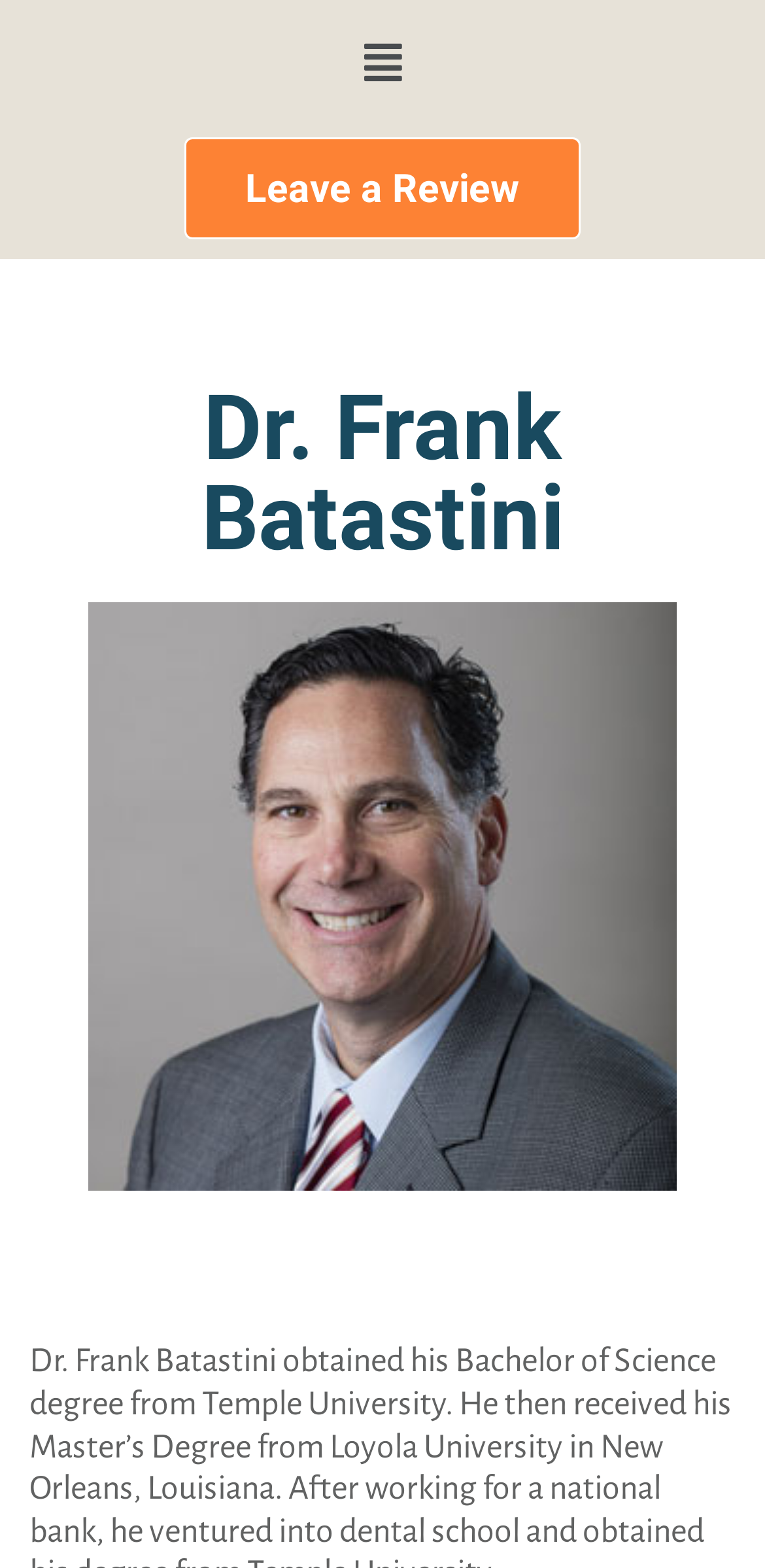Determine the bounding box coordinates for the UI element with the following description: "Menu". The coordinates should be four float numbers between 0 and 1, represented as [left, top, right, bottom].

[0.456, 0.016, 0.544, 0.063]